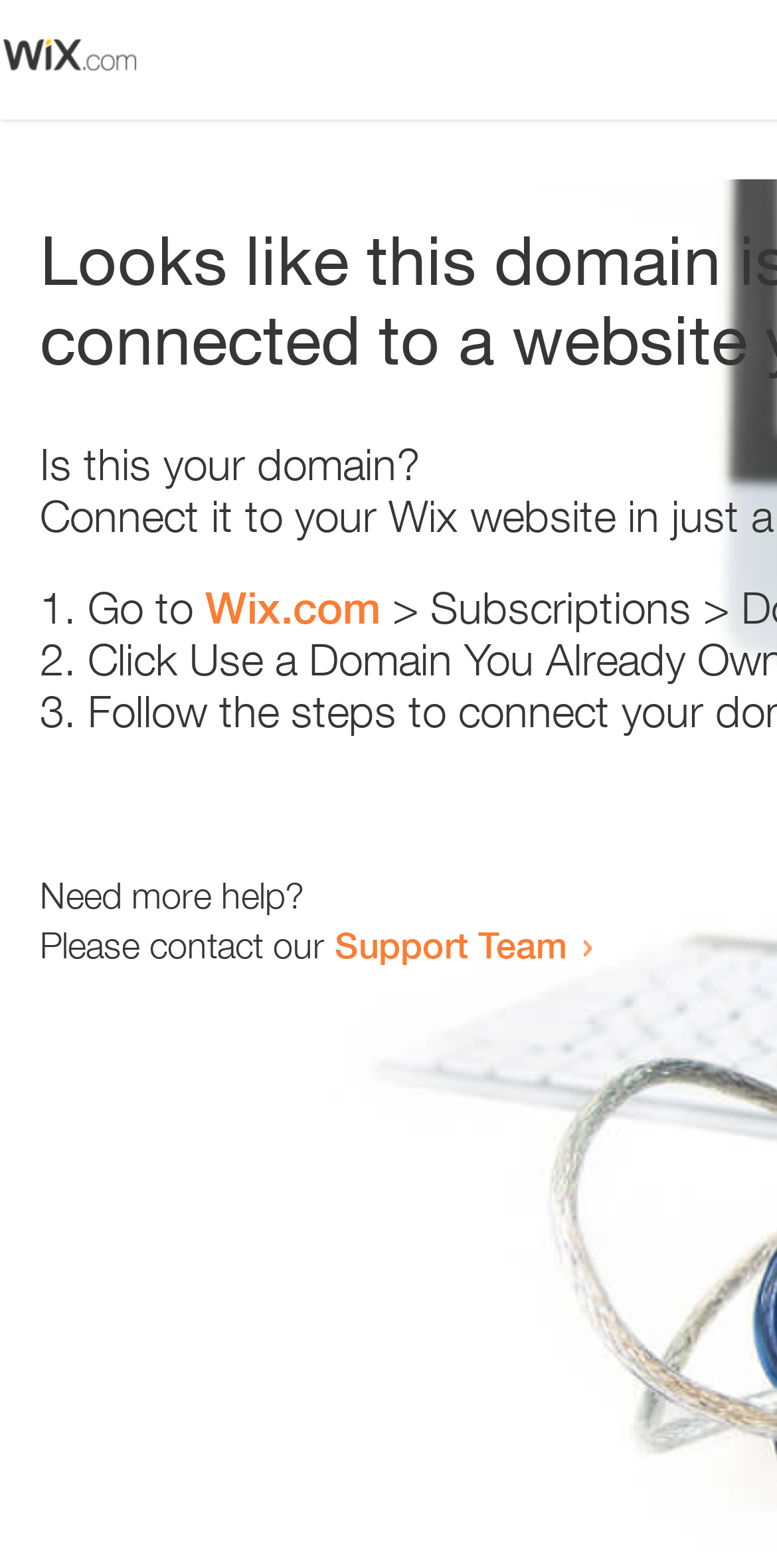How many list markers are present? Observe the screenshot and provide a one-word or short phrase answer.

3